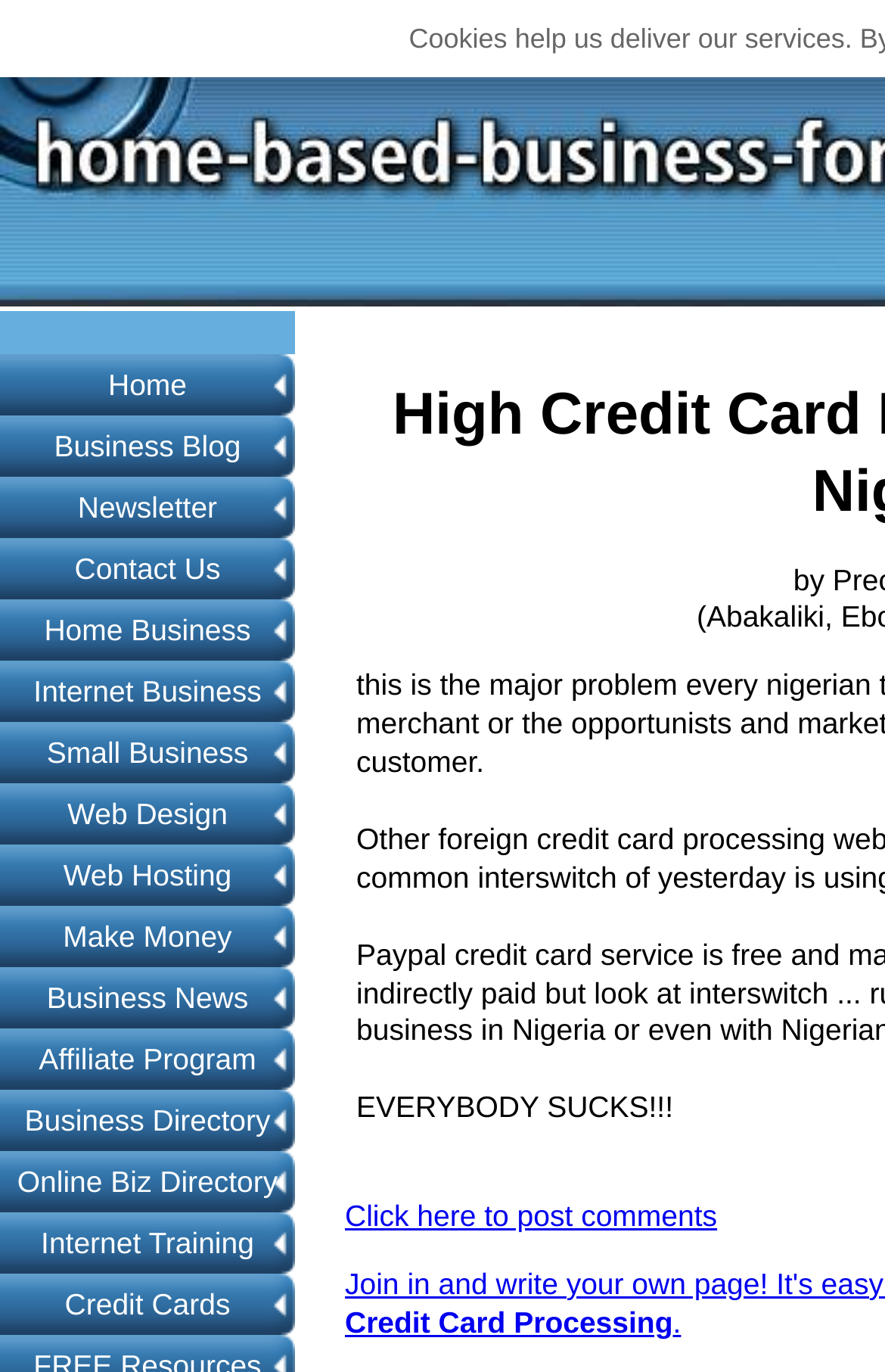Identify the primary heading of the webpage and provide its text.

High Credit Card Fees By Interswitch Nigeria